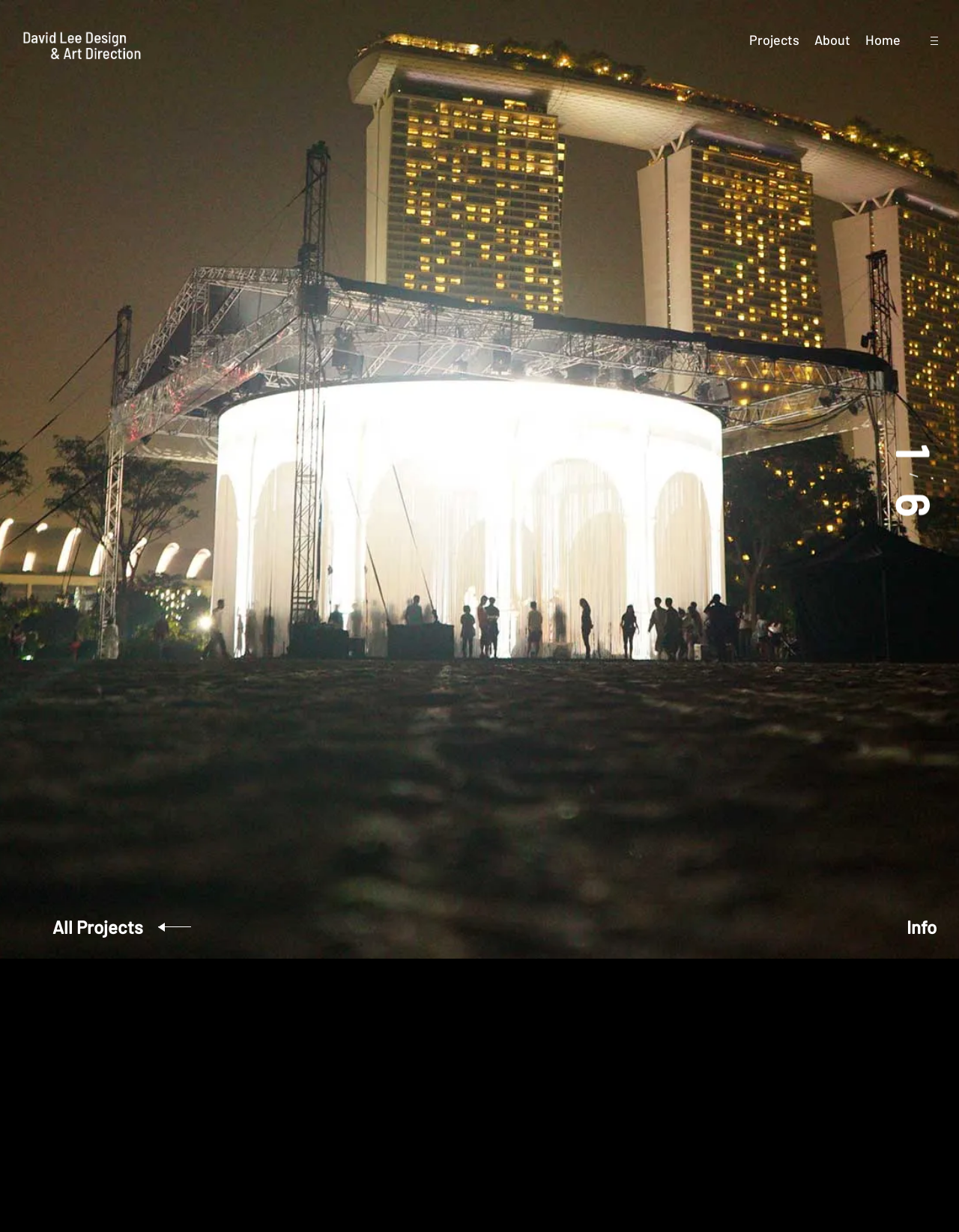Provide the bounding box coordinates for the UI element described in this sentence: "About". The coordinates should be four float values between 0 and 1, i.e., [left, top, right, bottom].

[0.849, 0.024, 0.887, 0.041]